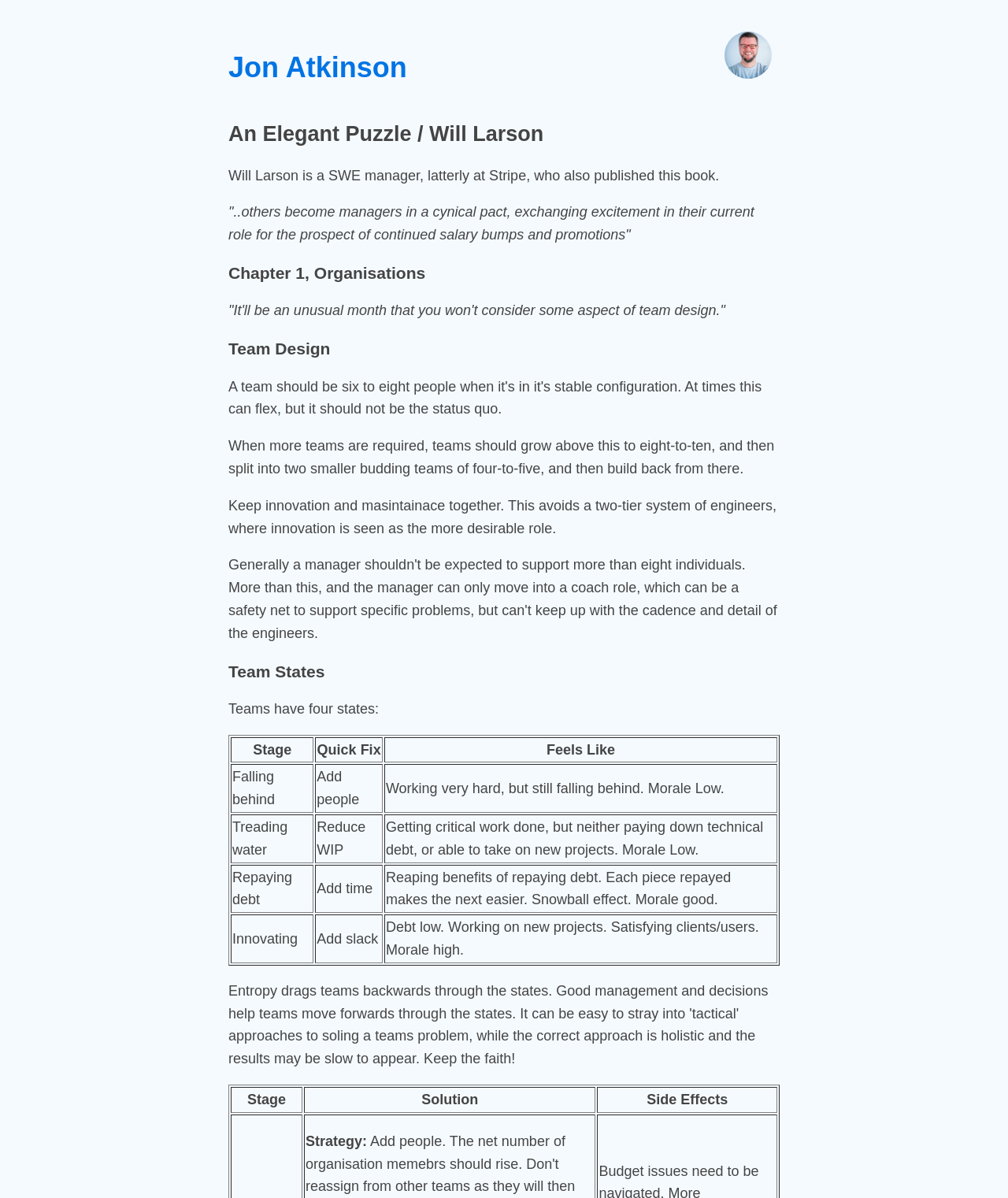What is the benefit of repaying debt according to the webpage?
Please use the image to provide a one-word or short phrase answer.

Snowball effect